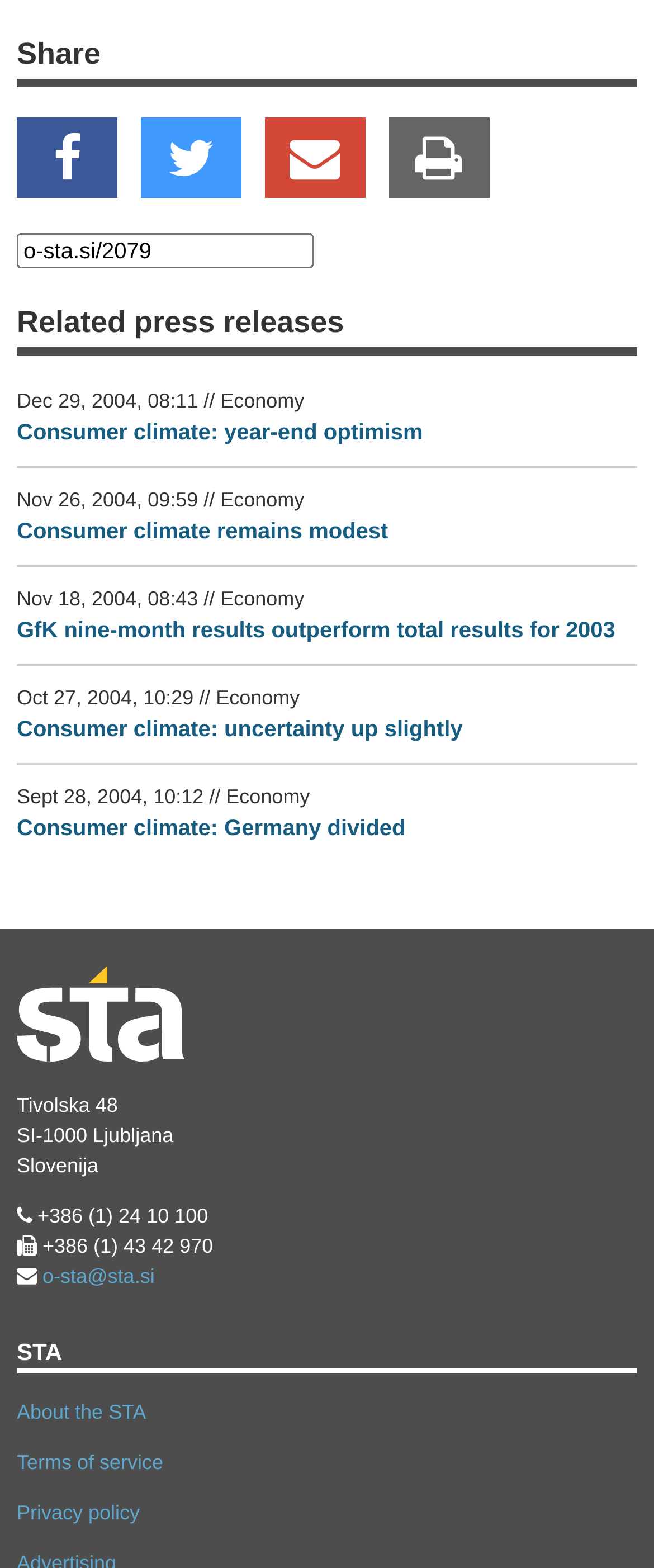What is the address of STA d.o.o. Ljubljana?
Answer the question with a detailed explanation, including all necessary information.

The address of STA d.o.o. Ljubljana is 'Tivolska 48, SI-1000 Ljubljana' because the image with the description 'STA d.o.o. Ljubljana' has nearby StaticText elements with OCR text 'Tivolska 48' and 'SI-1000 Ljubljana'.